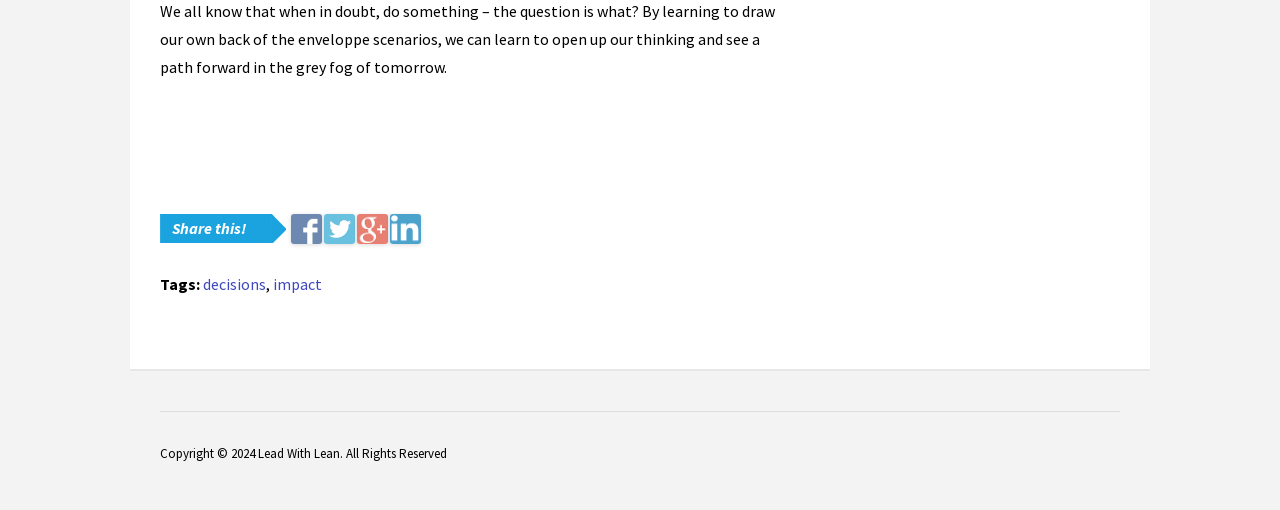Please find the bounding box for the UI component described as follows: "alt="Share on Facebook"".

[0.227, 0.445, 0.252, 0.485]